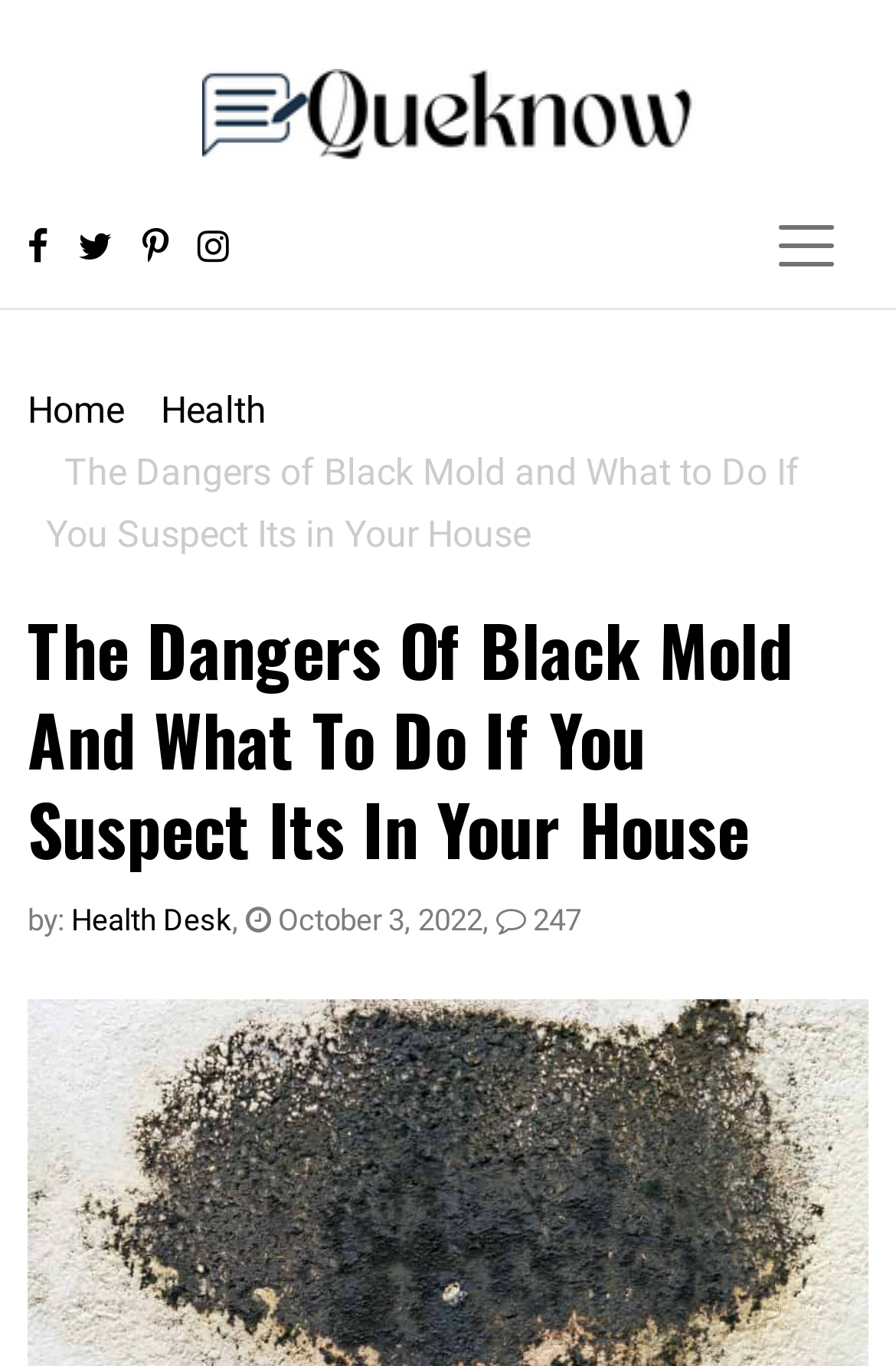Offer an in-depth caption of the entire webpage.

The webpage appears to be an article about the dangers of black mold and how to get rid of it. At the top left corner, there is a logo of "Queknow" with a link to the homepage. Below the logo, there are four social media links represented by icons. To the right of these icons, there is a button to toggle navigation.

Above the main content, there is a navigation bar with links to "Home" and "Health" categories. The title of the article, "The Dangers of Black Mold and What to Do If You Suspect Its in Your House", is displayed prominently in the middle of the page.

The main content of the article is divided into sections, with the author's name "Health Desk" and the publication date "October 3, 2022" displayed at the top. There are 247 views of this article, indicated by a counter at the top right corner. The article itself is not fully described in the accessibility tree, but it likely contains information about the dangers of black mold and how to remove it from one's home.